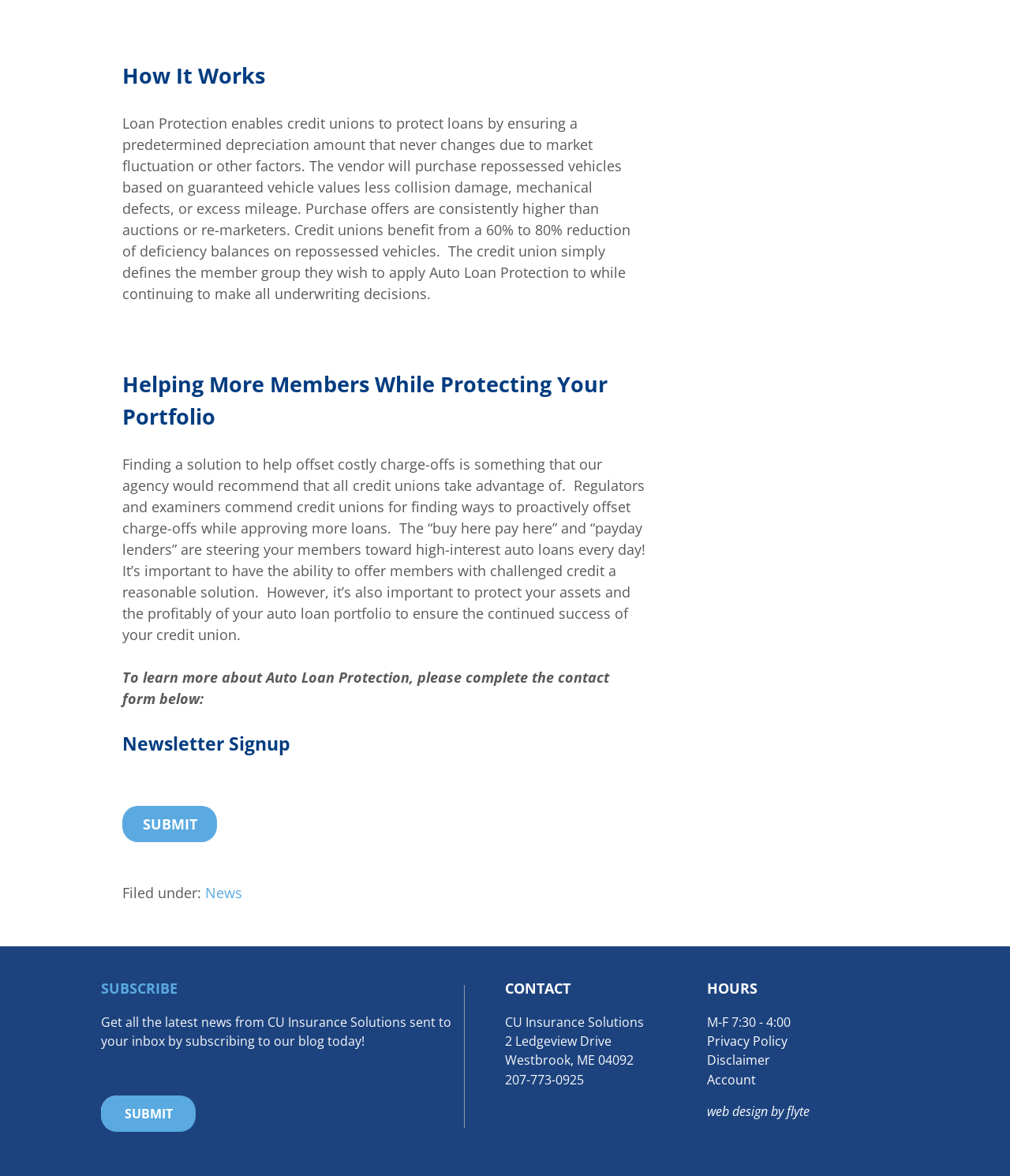Please locate the bounding box coordinates for the element that should be clicked to achieve the following instruction: "visit the news page". Ensure the coordinates are given as four float numbers between 0 and 1, i.e., [left, top, right, bottom].

[0.203, 0.751, 0.24, 0.767]